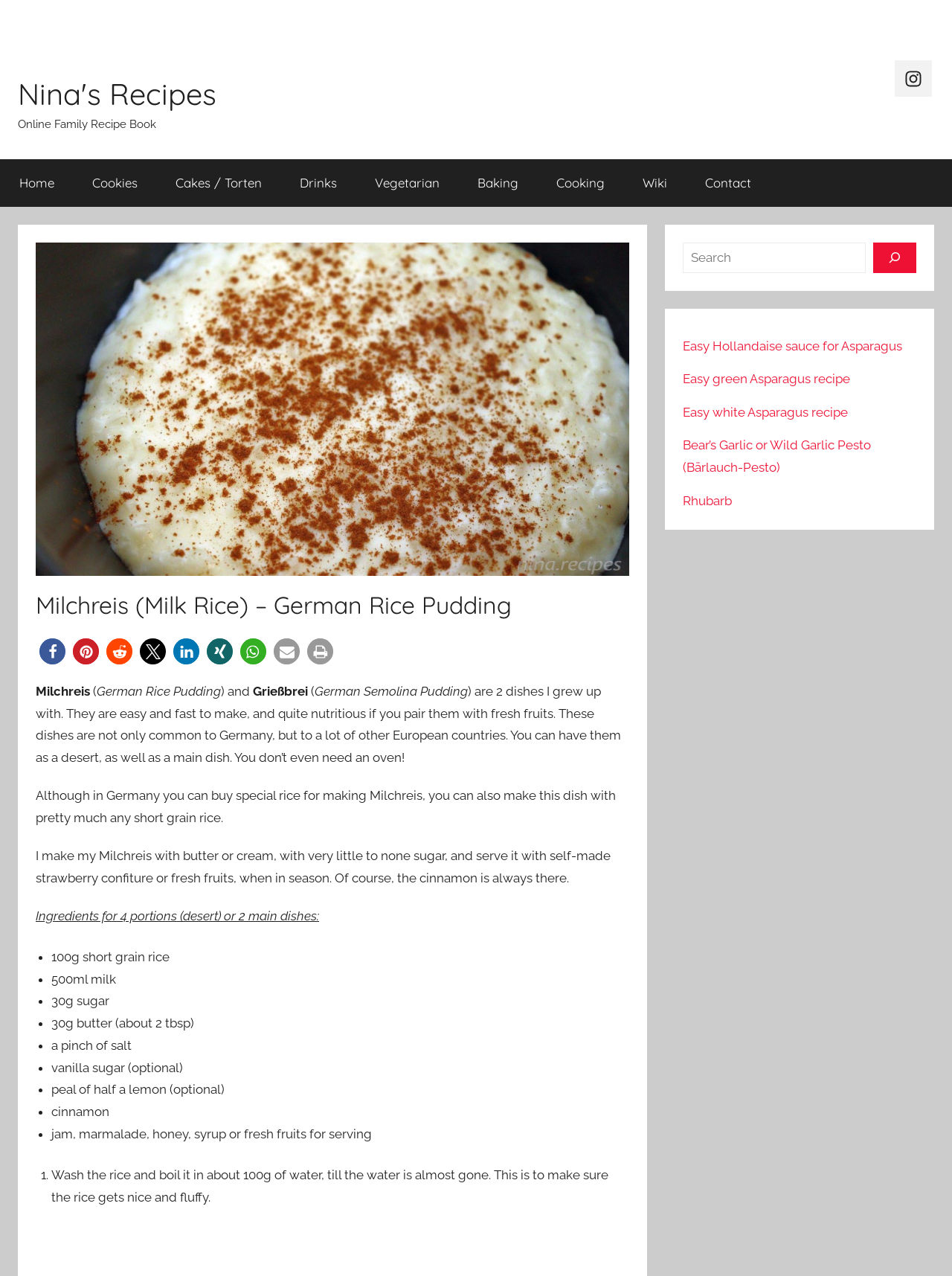From the element description: "Easy white Asparagus recipe", extract the bounding box coordinates of the UI element. The coordinates should be expressed as four float numbers between 0 and 1, in the order [left, top, right, bottom].

[0.717, 0.317, 0.89, 0.329]